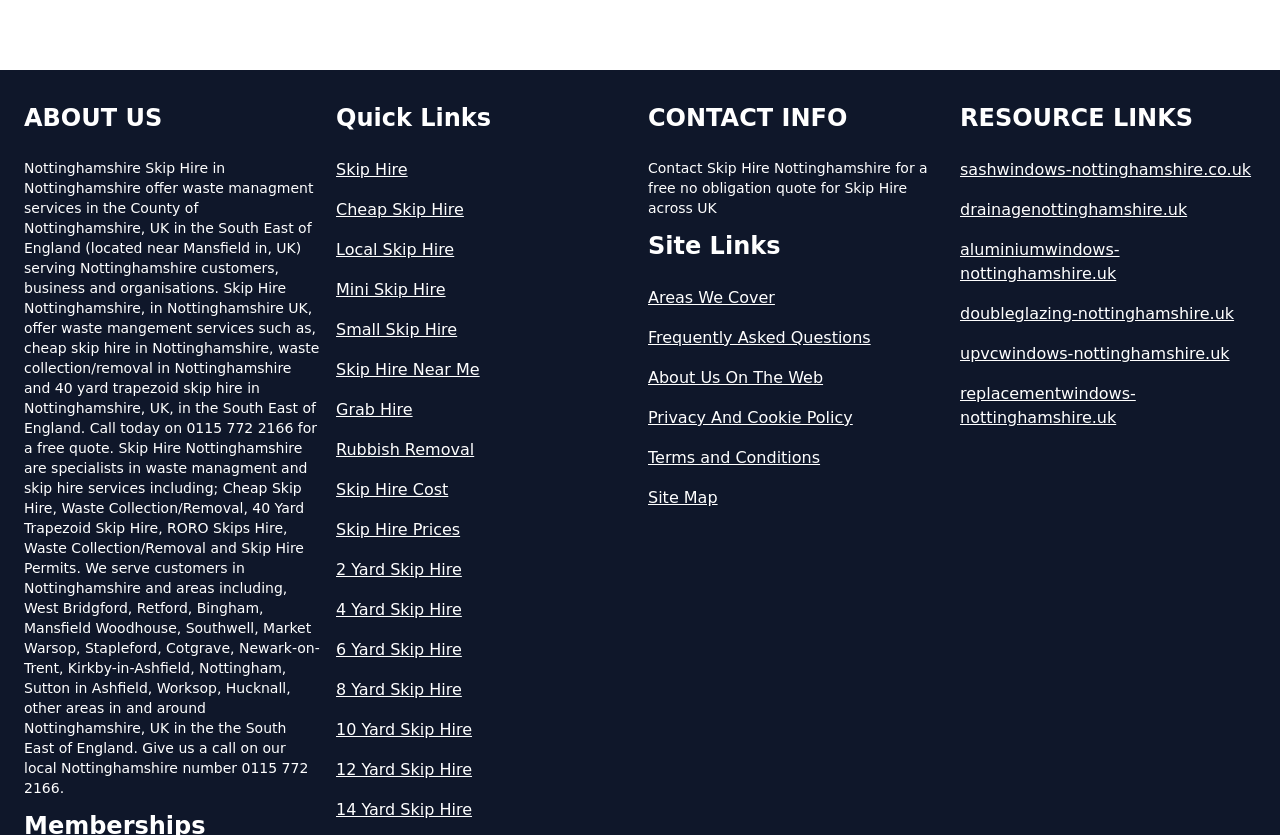What areas does the company serve?
Deliver a detailed and extensive answer to the question.

The company serves customers in Nottinghamshire and surrounding areas, including West Bridgford, Retford, Bingham, Mansfield Woodhouse, Southwell, Market Warsop, Stapleford, Cotgrave, Newark-on-Trent, Kirkby-in-Ashfield, Nottingham, Sutton in Ashfield, Worksop, Hucknall, and other areas in and around Nottinghamshire, UK.